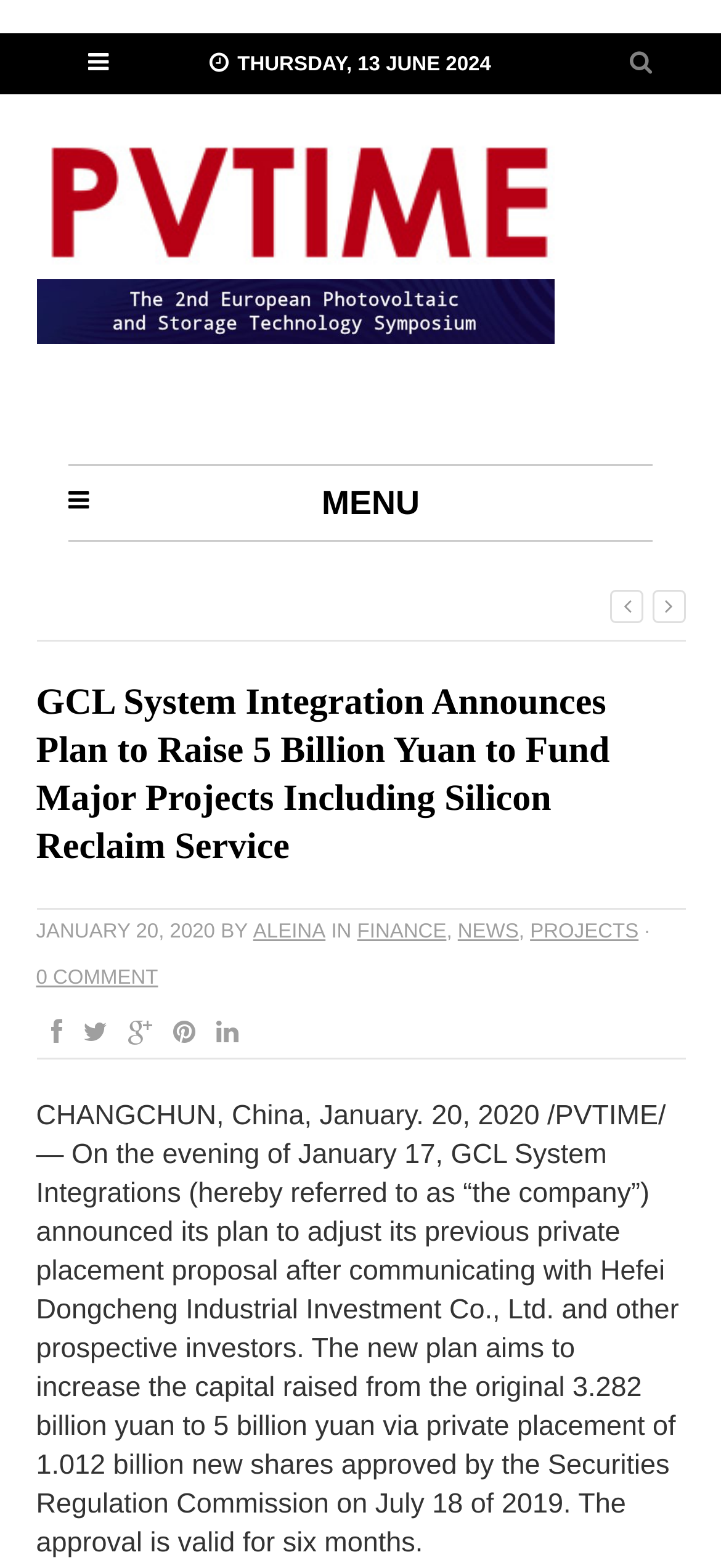What is the date of the article?
Use the screenshot to answer the question with a single word or phrase.

JANUARY 20, 2020